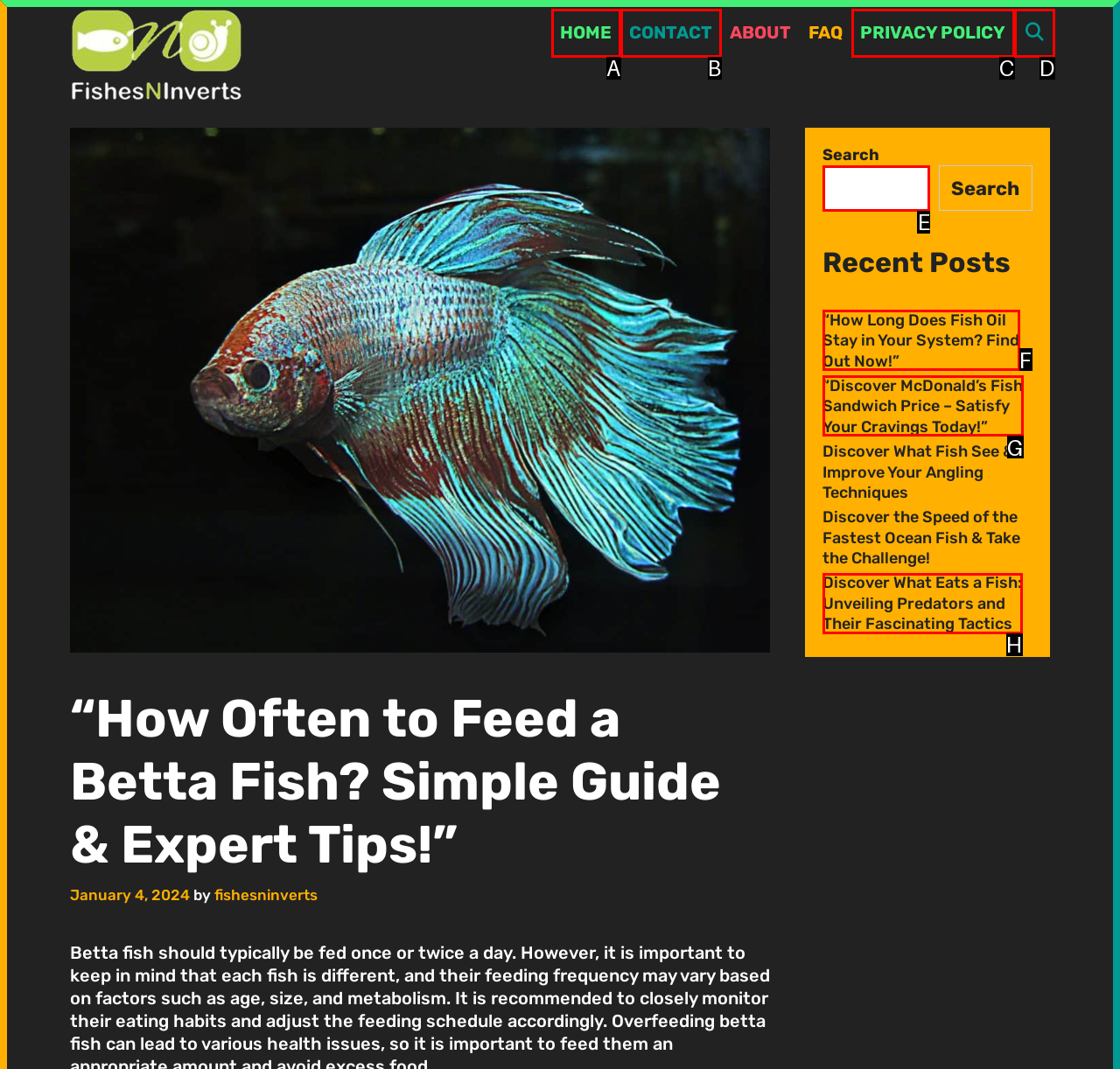Which HTML element matches the description: Privacy Policy the best? Answer directly with the letter of the chosen option.

C